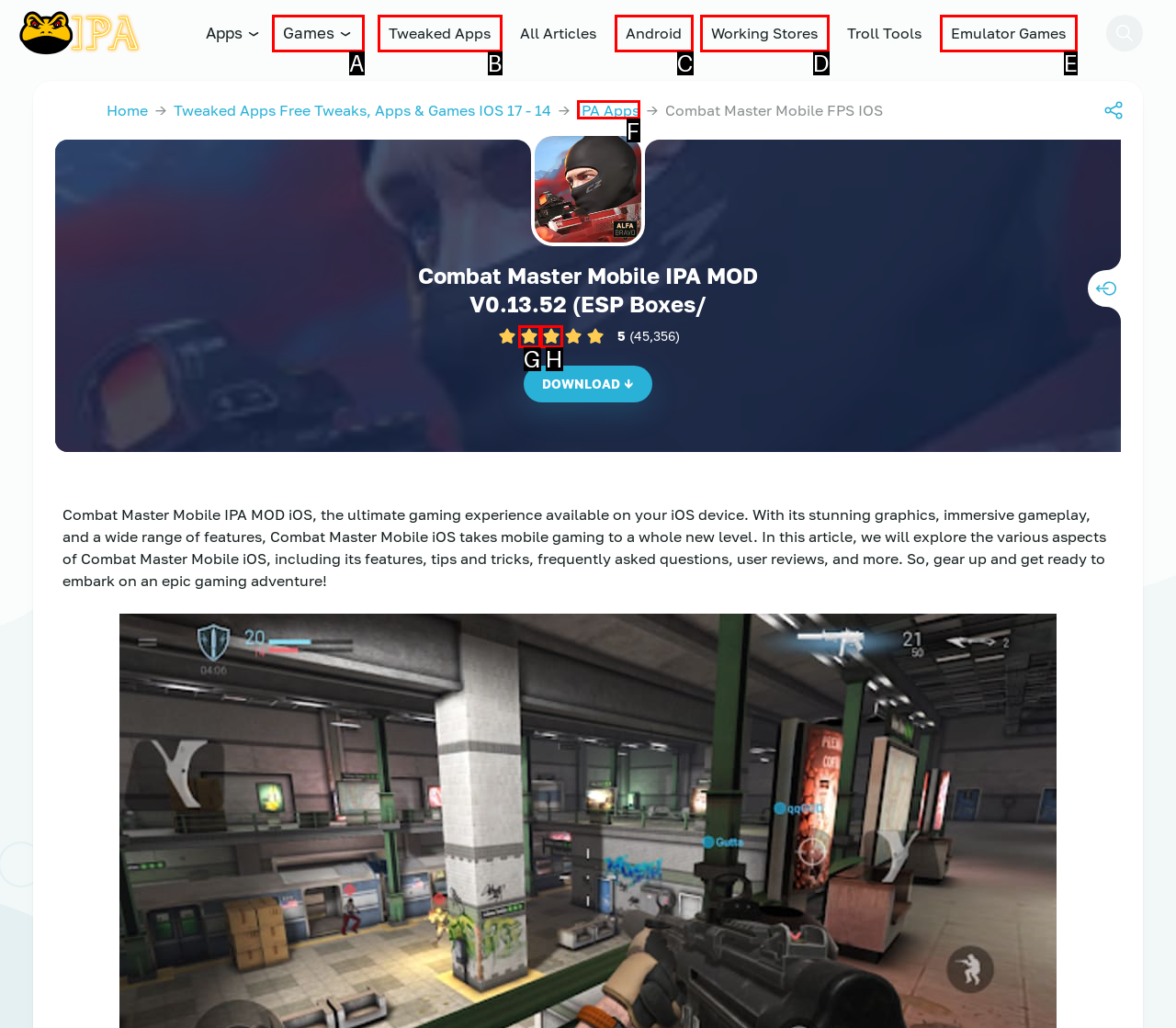Identify the letter of the UI element you should interact with to perform the task: Get 2 Mockups of Coffee Cup Set with Cup Cake FREE PSD
Reply with the appropriate letter of the option.

None